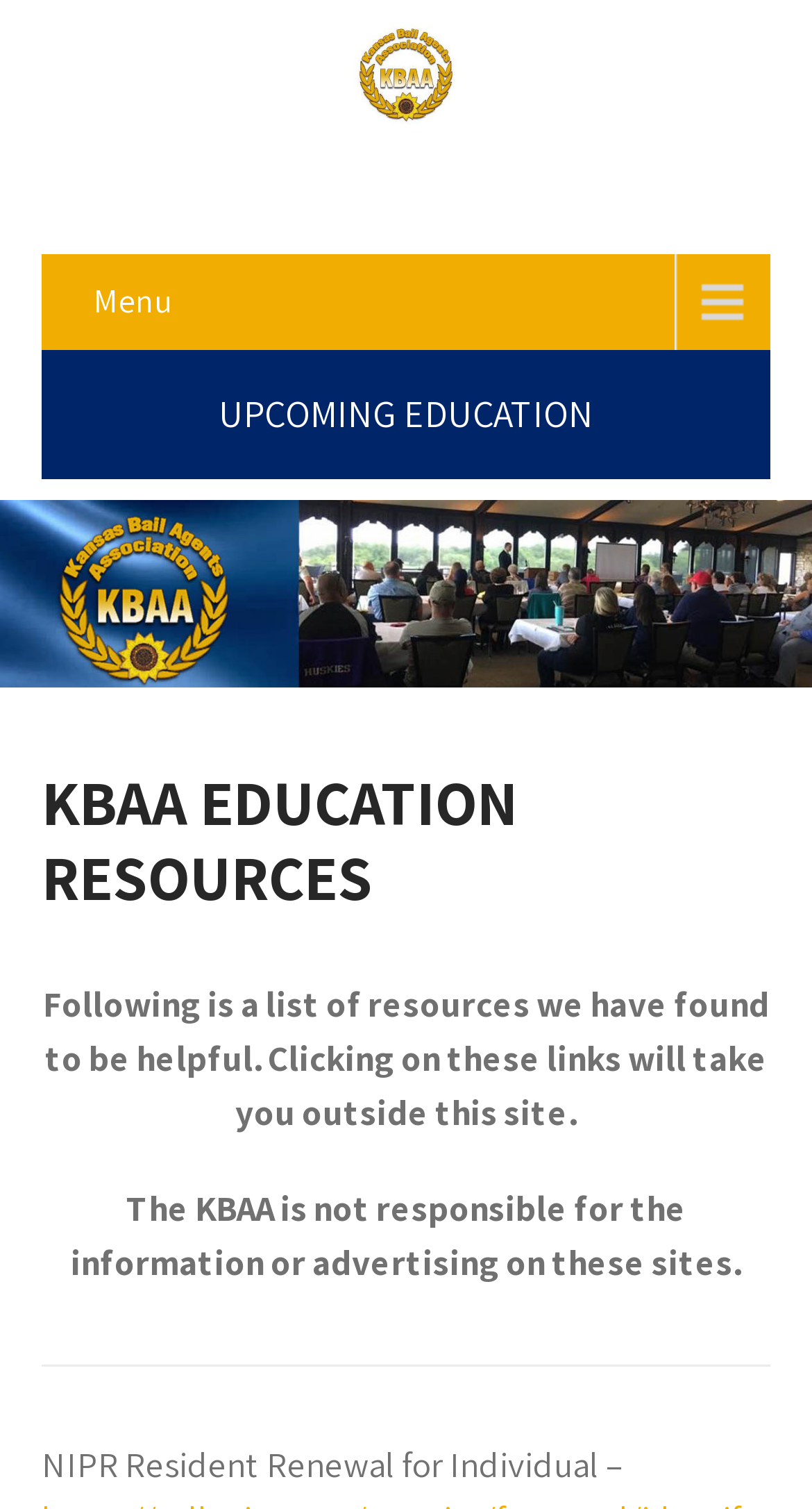Use one word or a short phrase to answer the question provided: 
Who is responsible for the information on the linked sites?

Not KBAA